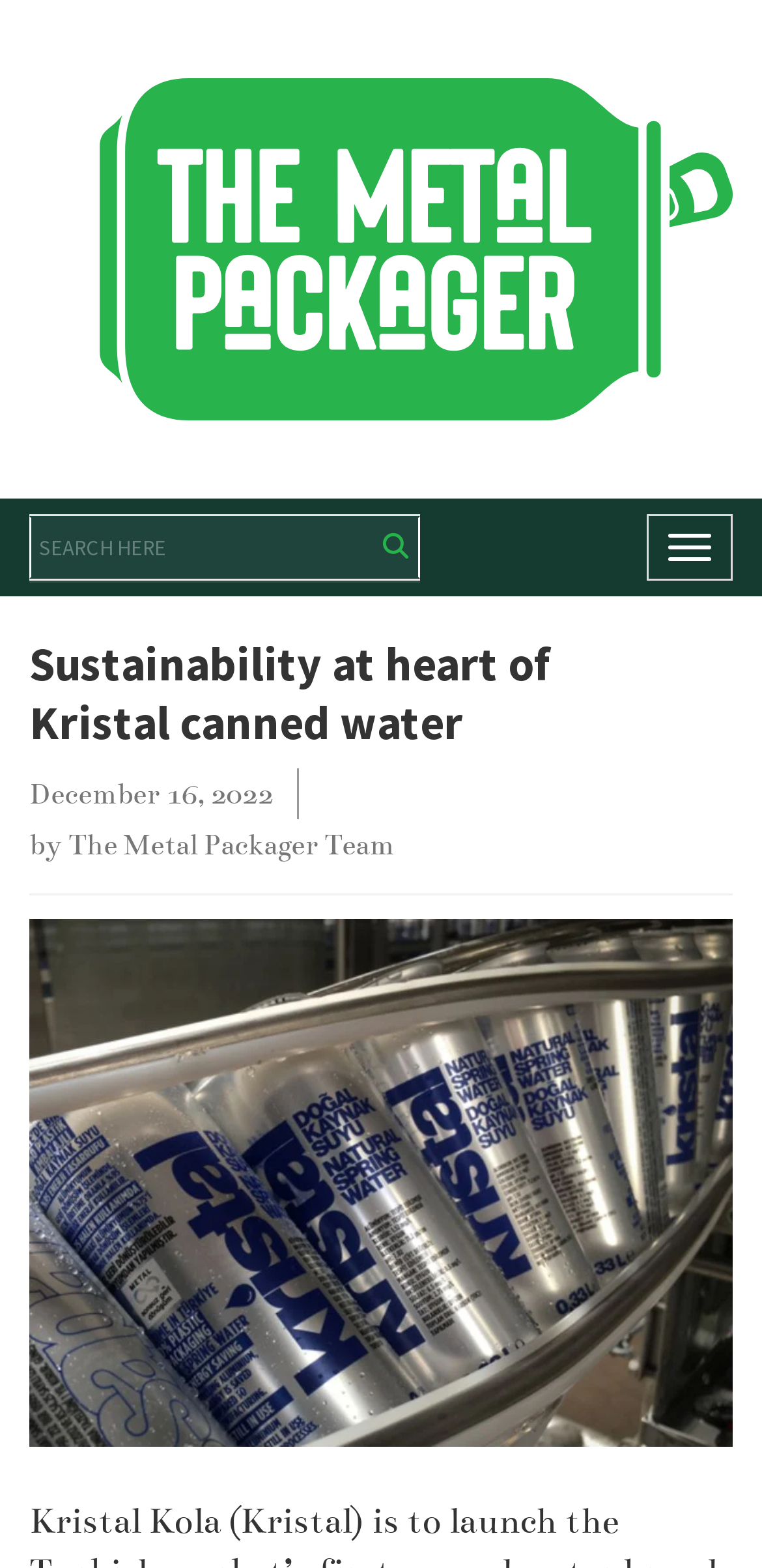Give a succinct answer to this question in a single word or phrase: 
What is the topic of the article?

Kristal canned water